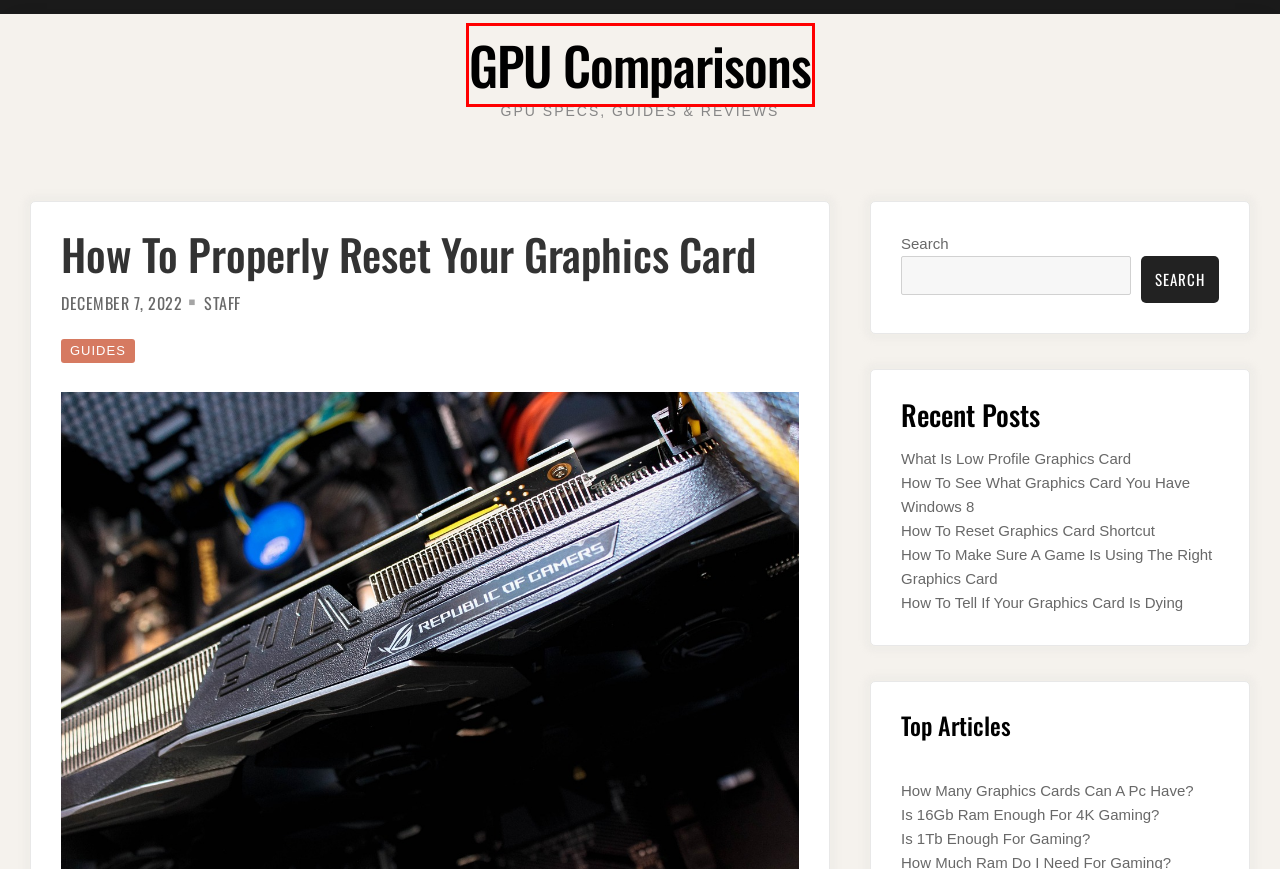Review the screenshot of a webpage that includes a red bounding box. Choose the webpage description that best matches the new webpage displayed after clicking the element within the bounding box. Here are the candidates:
A. How Many Graphics Cards Can A Pc Have? – GPU Comparisons
B. How To See What Graphics Card You Have Windows 8 – GPU Comparisons
C. How To Reset Graphics Card Shortcut – GPU Comparisons
D. How To Tell If Your Graphics Card Is Dying – GPU Comparisons
E. How To Make Sure A Game Is Using The Right Graphics Card – GPU Comparisons
F. GPU Comparisons – GPU Specs, Guides & Reviews
G. Is 1Tb Enough For Gaming? – GPU Comparisons
H. Staff – GPU Comparisons

F